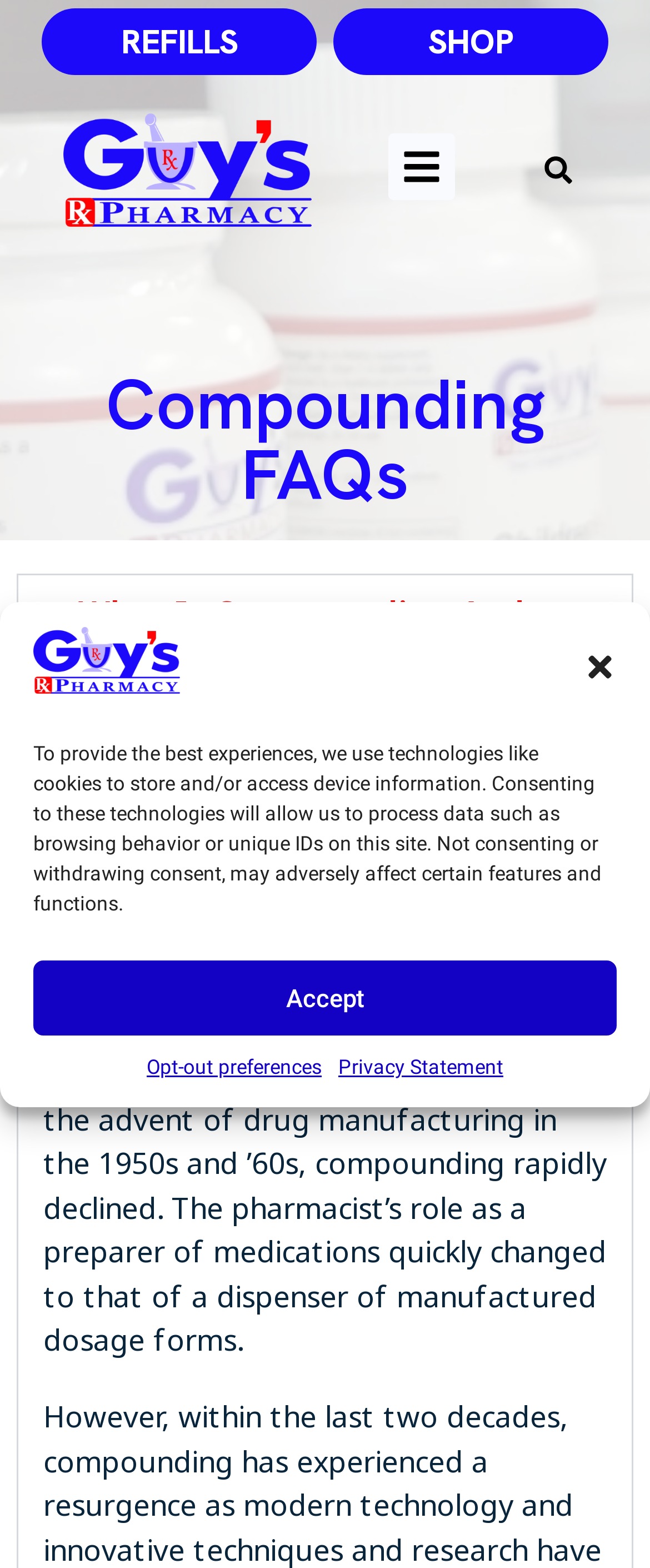How many paragraphs of text are there in the expanded section?
Based on the screenshot, answer the question with a single word or phrase.

1